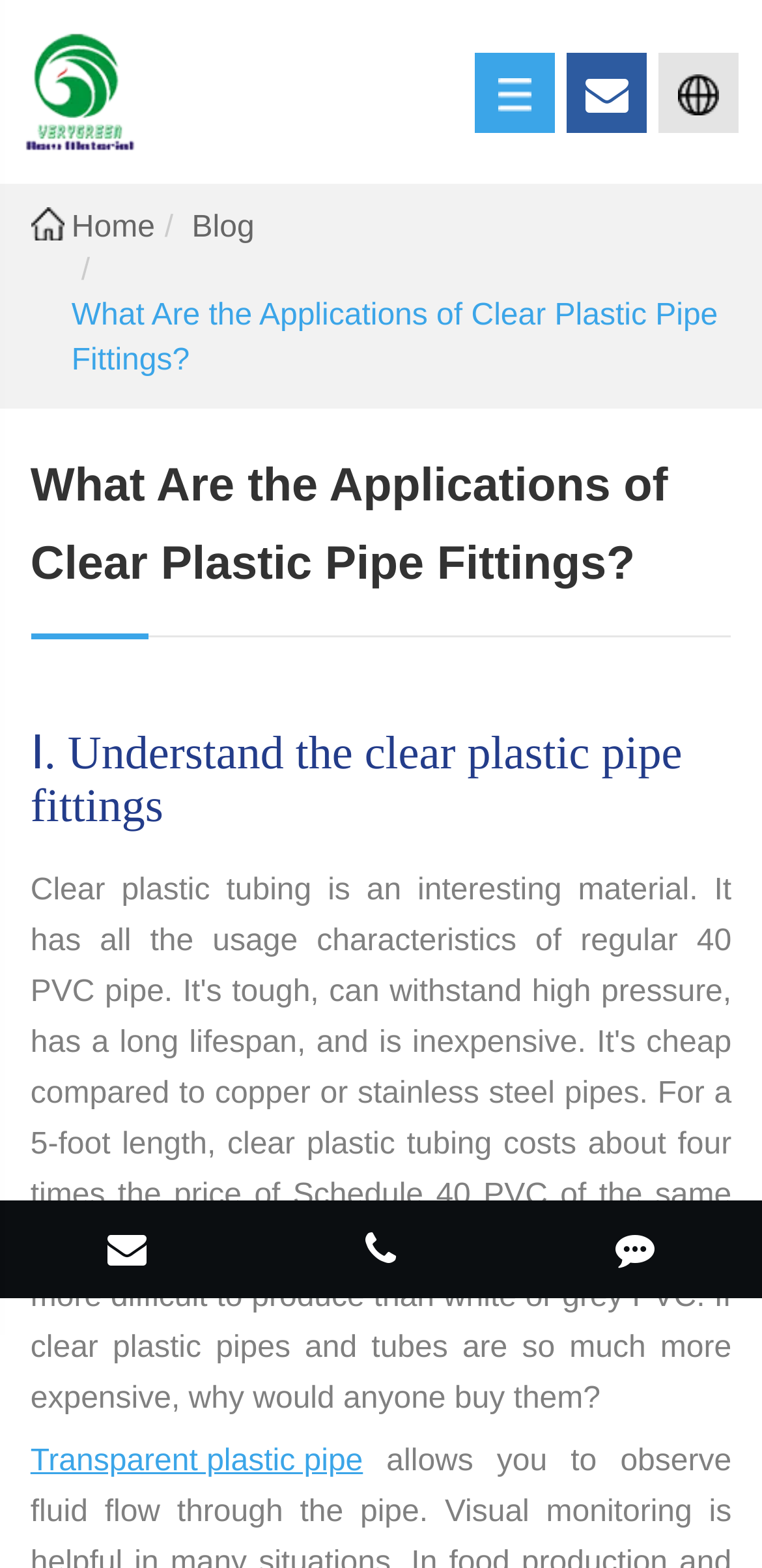Please find the bounding box coordinates of the element that you should click to achieve the following instruction: "contact via email". The coordinates should be presented as four float numbers between 0 and 1: [left, top, right, bottom].

[0.003, 0.772, 0.331, 0.827]